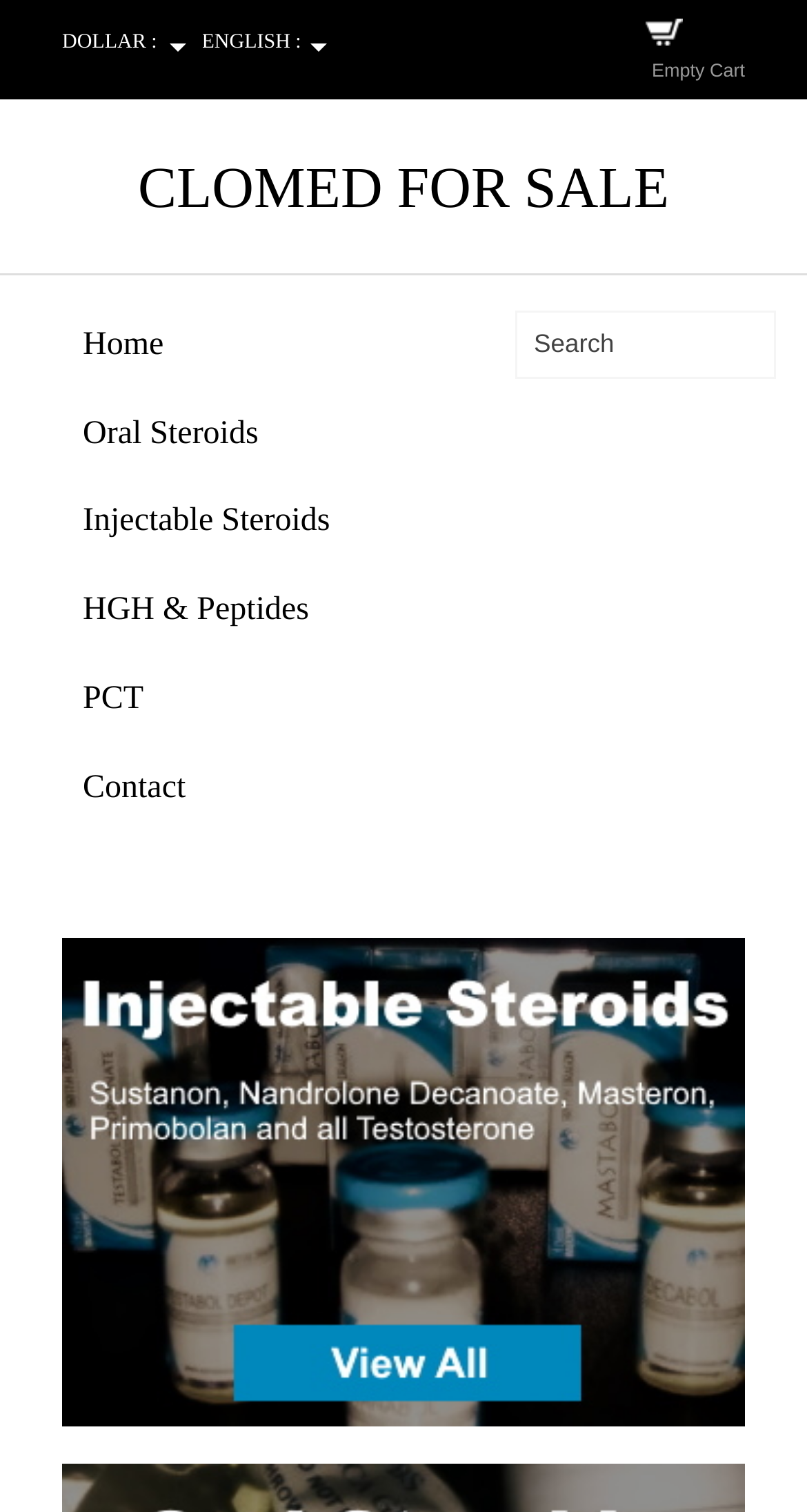What is the default currency?
Please provide a single word or phrase answer based on the image.

DOLLAR